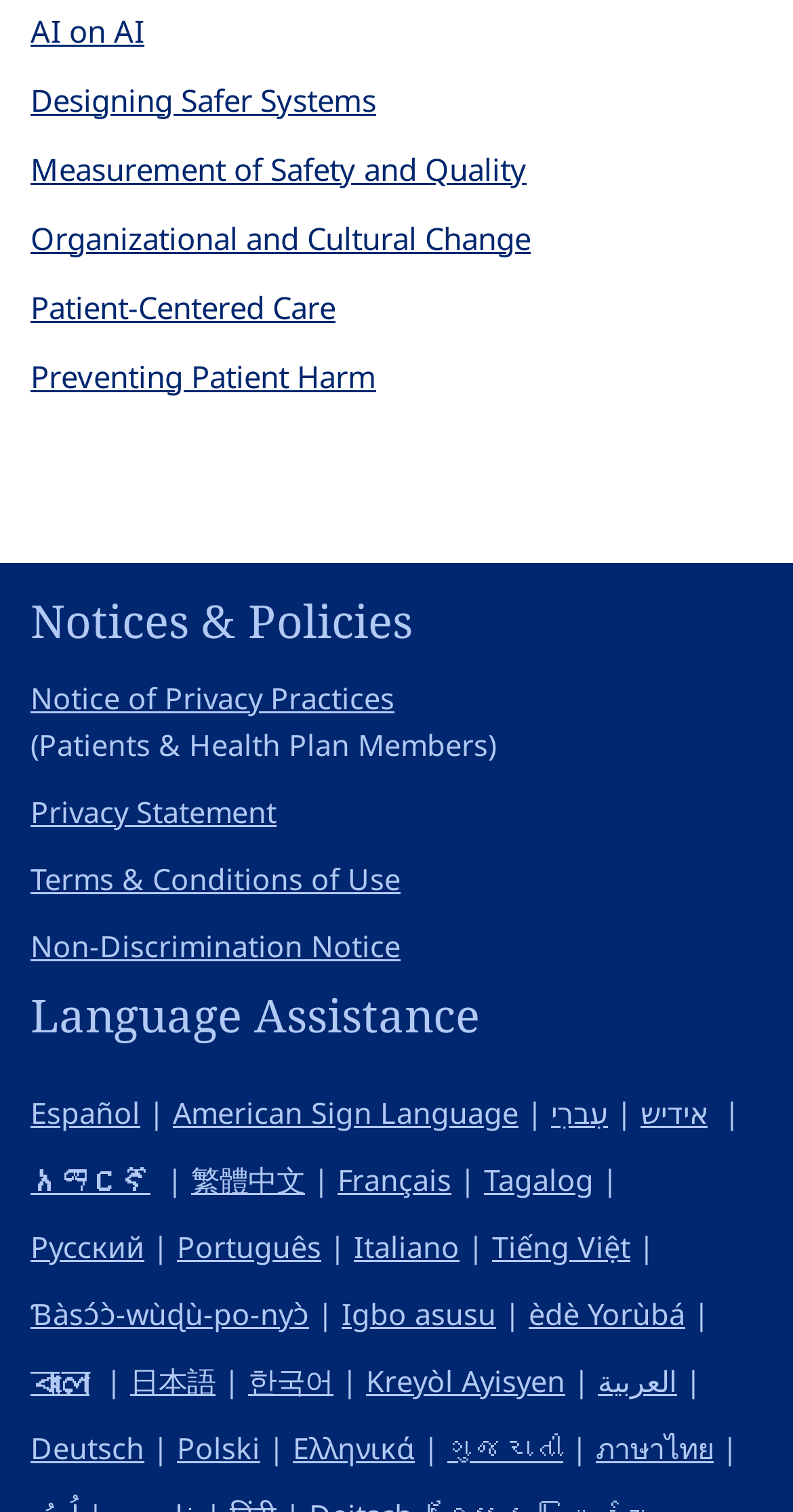What is the second notice and policy link?
Based on the screenshot, respond with a single word or phrase.

Privacy Statement